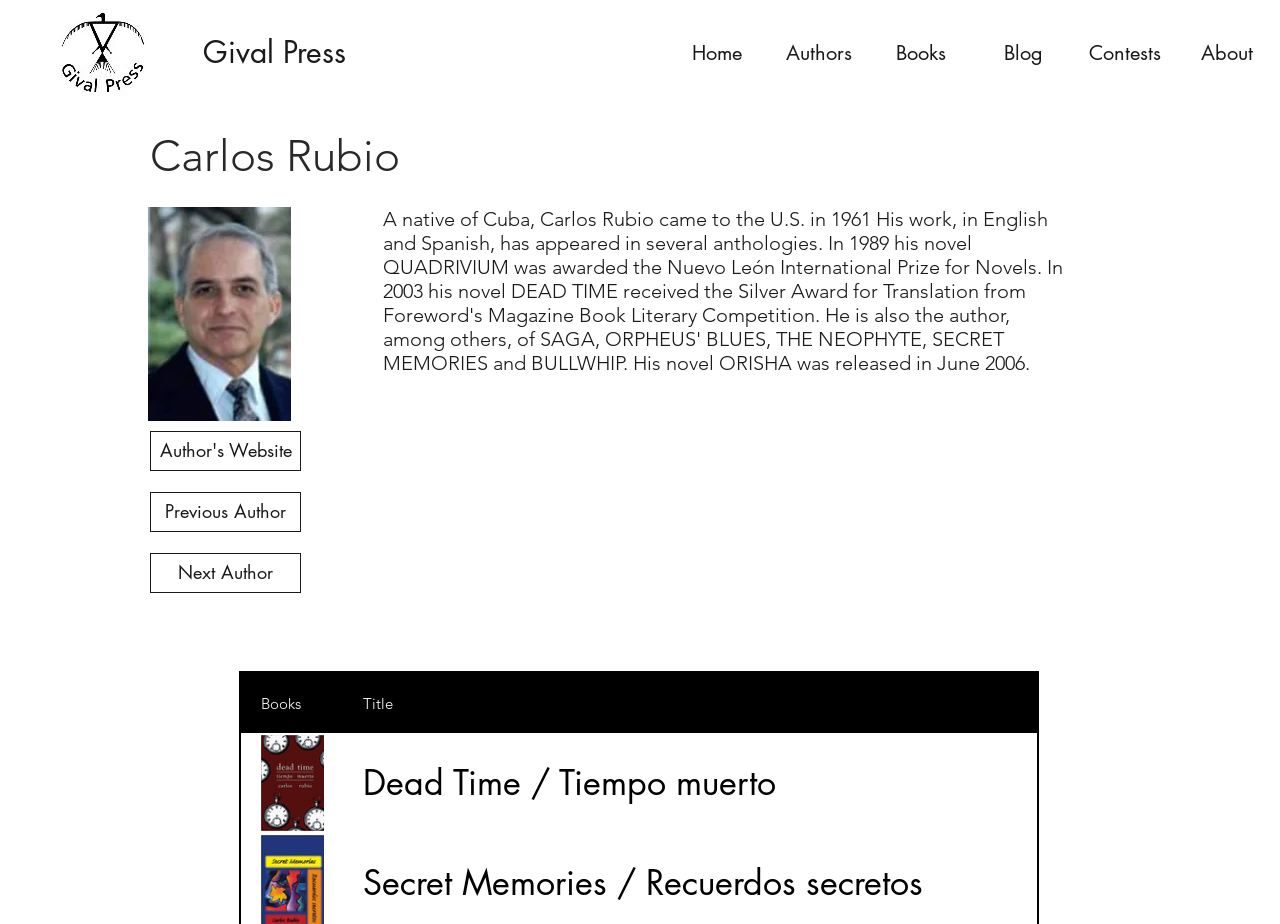Please find the bounding box coordinates of the element's region to be clicked to carry out this instruction: "Go to the Home page".

[0.52, 0.03, 0.6, 0.084]